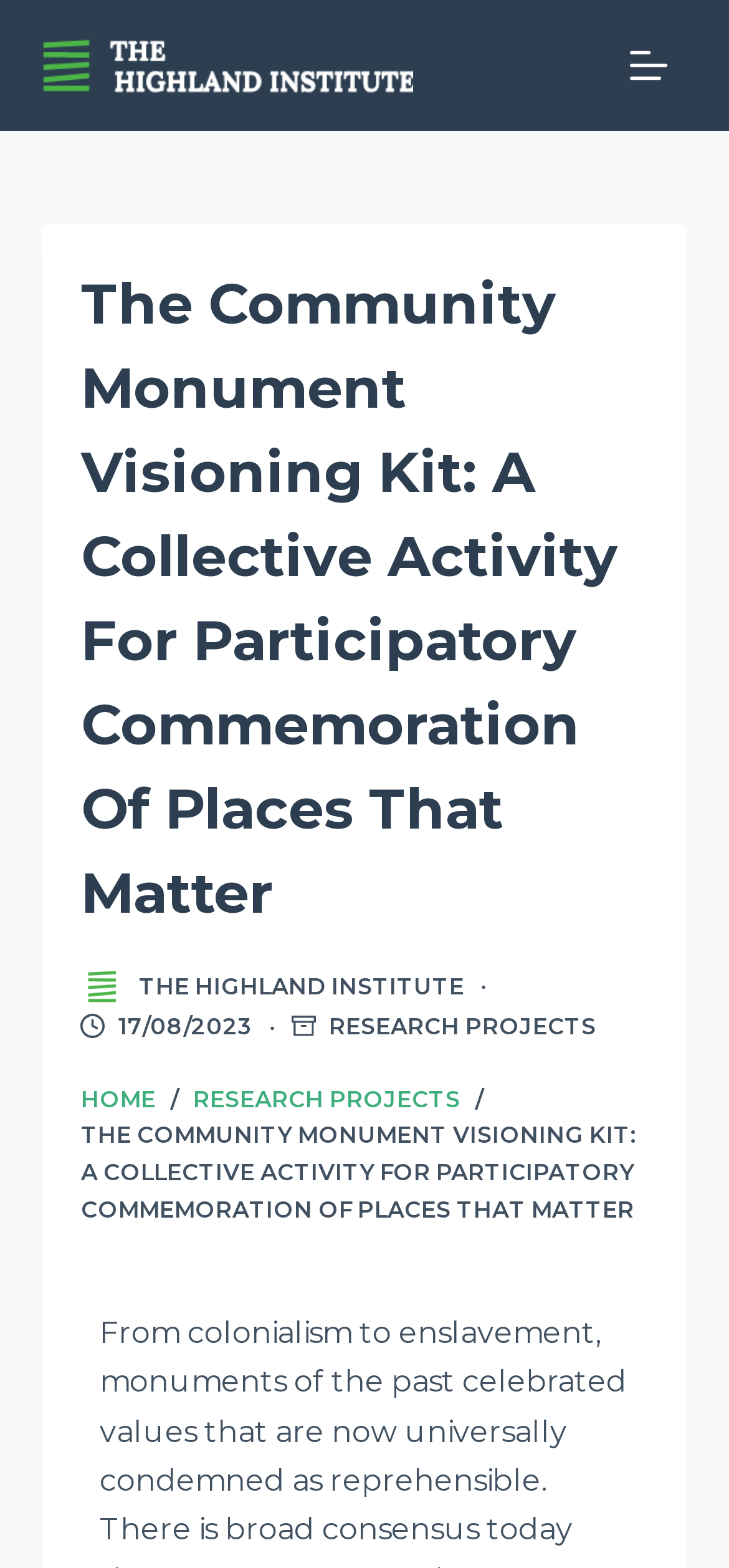Please determine the bounding box coordinates of the area that needs to be clicked to complete this task: 'Go to the 'HOME' page'. The coordinates must be four float numbers between 0 and 1, formatted as [left, top, right, bottom].

[0.111, 0.689, 0.214, 0.713]